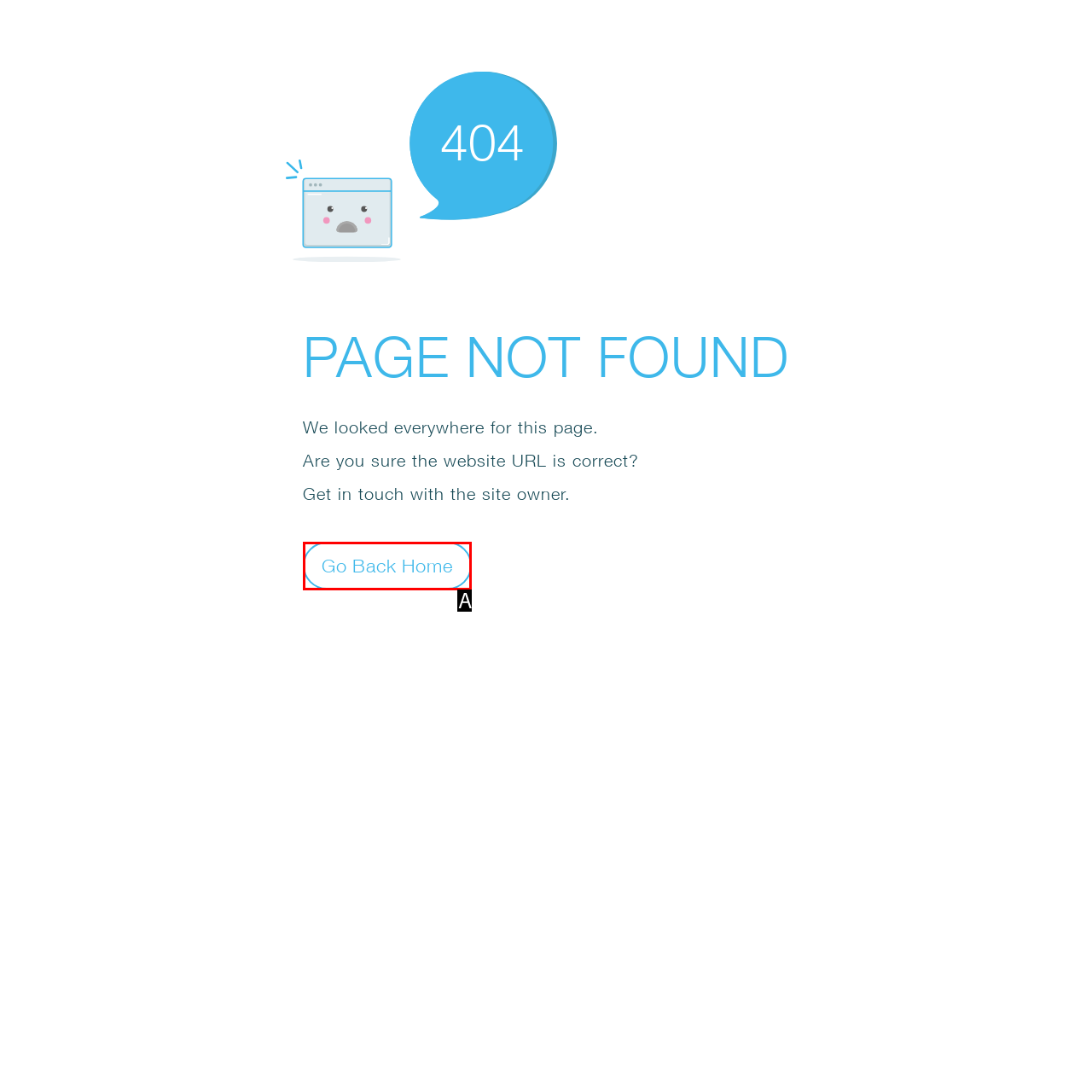Identify the letter that best matches this UI element description: Go Back Home
Answer with the letter from the given options.

A